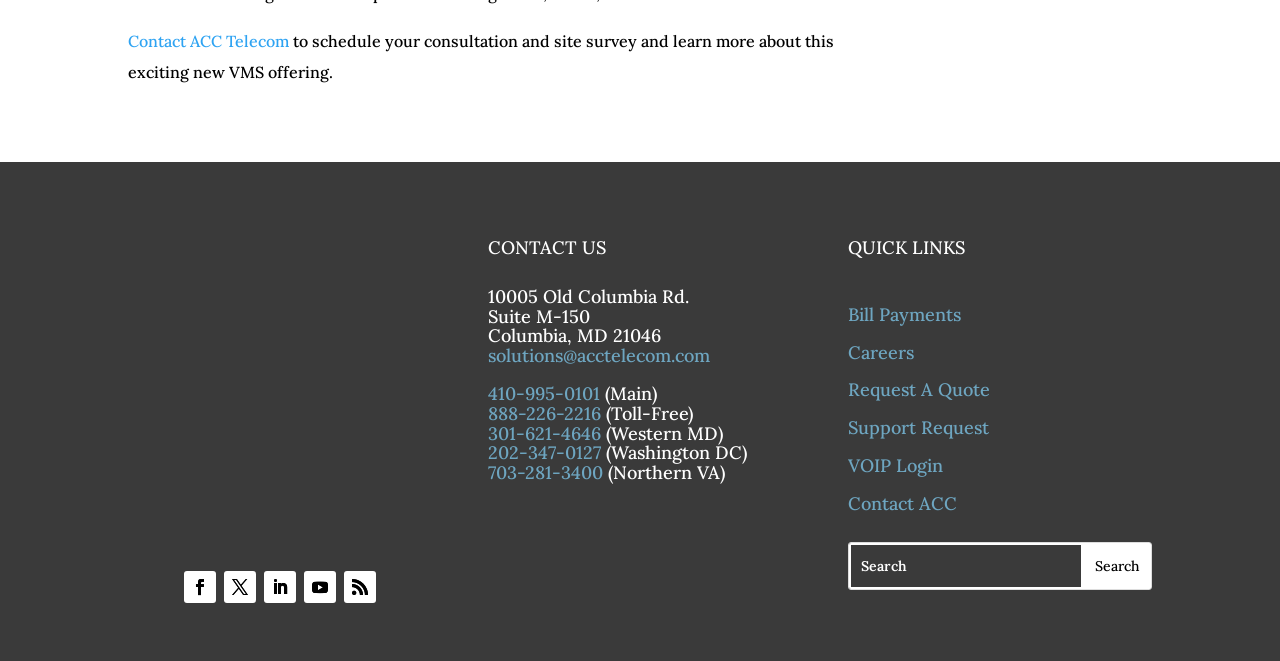Could you find the bounding box coordinates of the clickable area to complete this instruction: "Check the store address"?

None